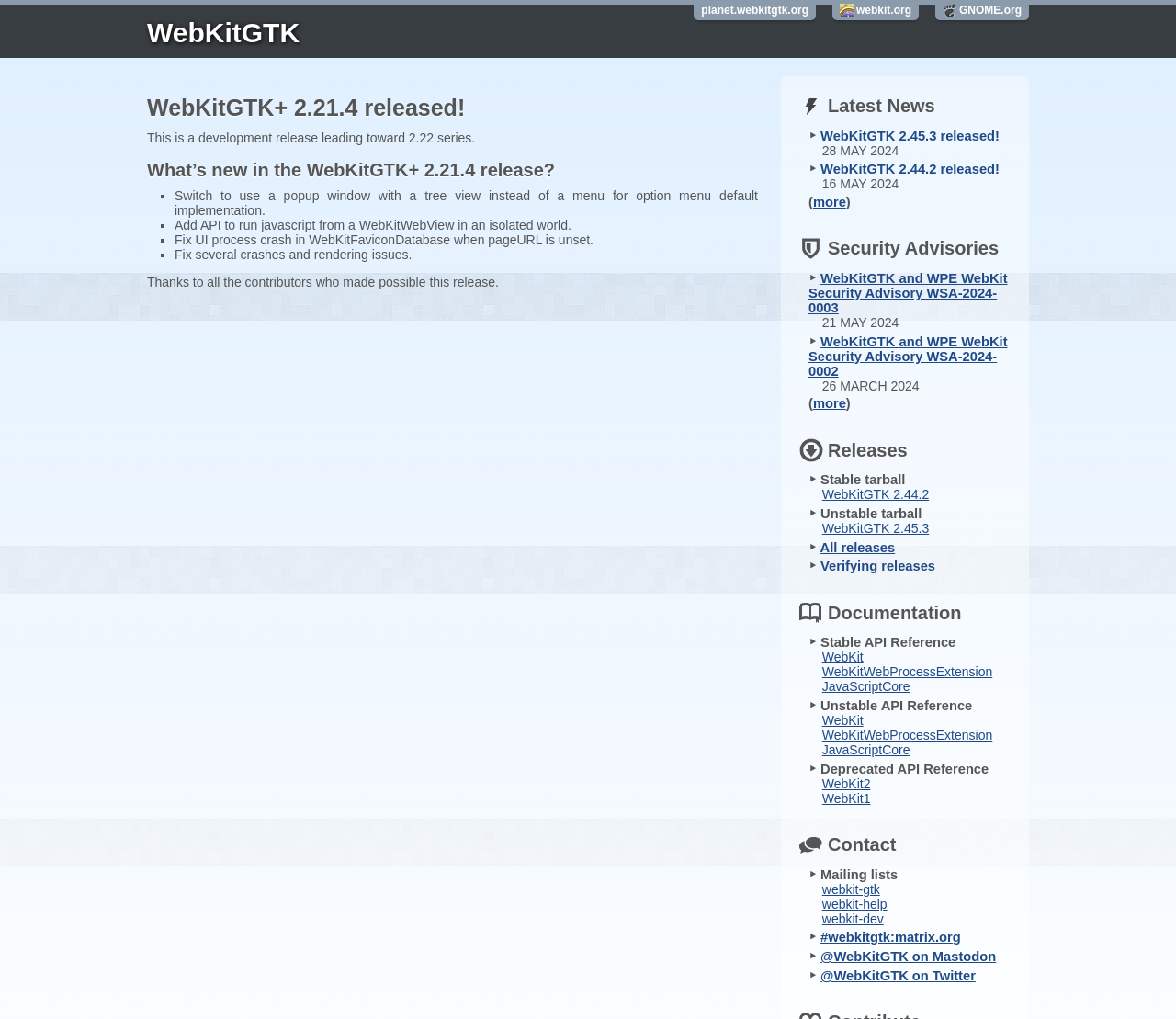Please provide the bounding box coordinates for the element that needs to be clicked to perform the following instruction: "Check latest news". The coordinates should be given as four float numbers between 0 and 1, i.e., [left, top, right, bottom].

[0.704, 0.094, 0.795, 0.113]